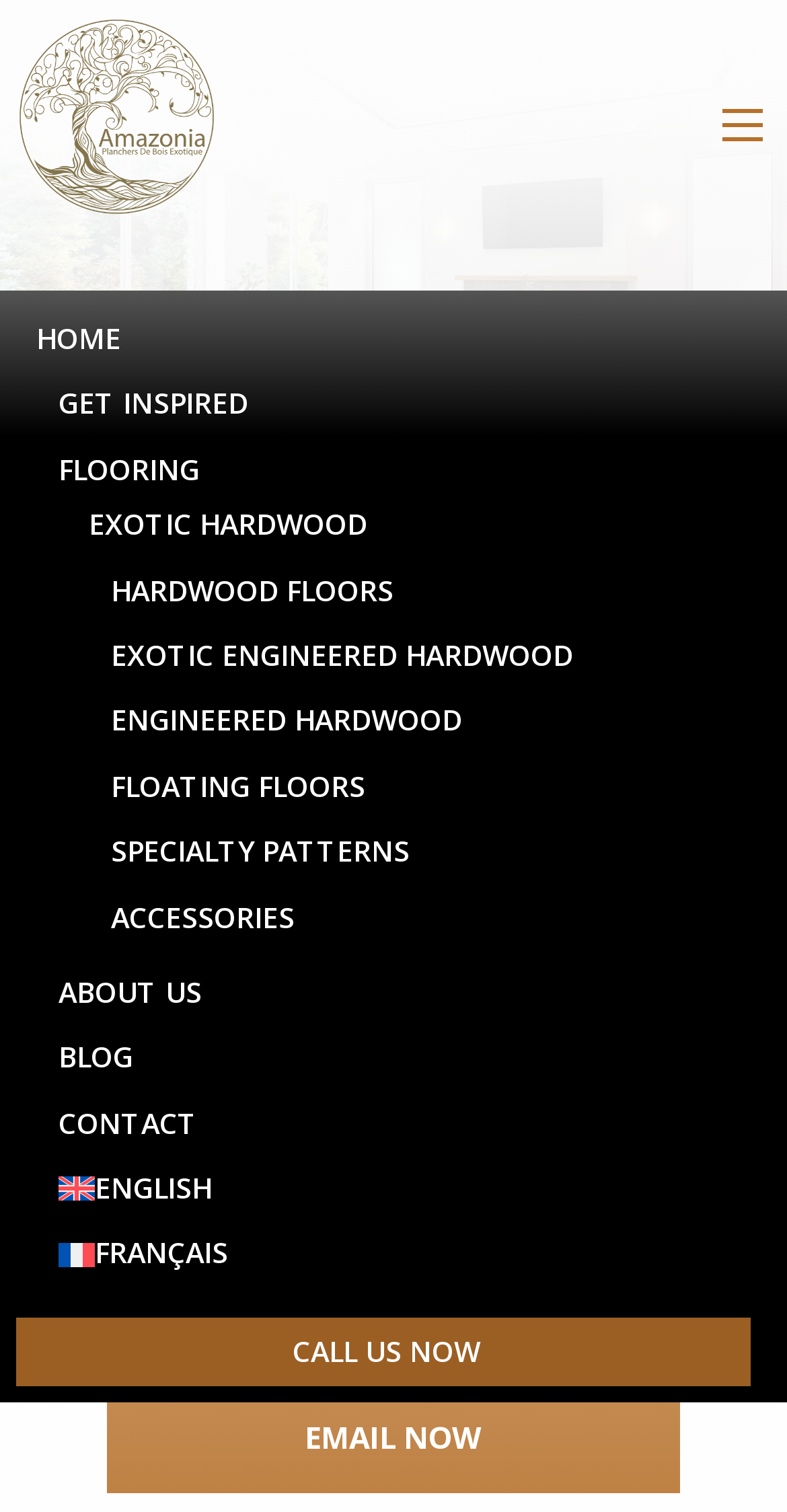What is the purpose of the '3D VISUALIZER' feature?
Please provide a single word or phrase as the answer based on the screenshot.

To visualize flooring designs